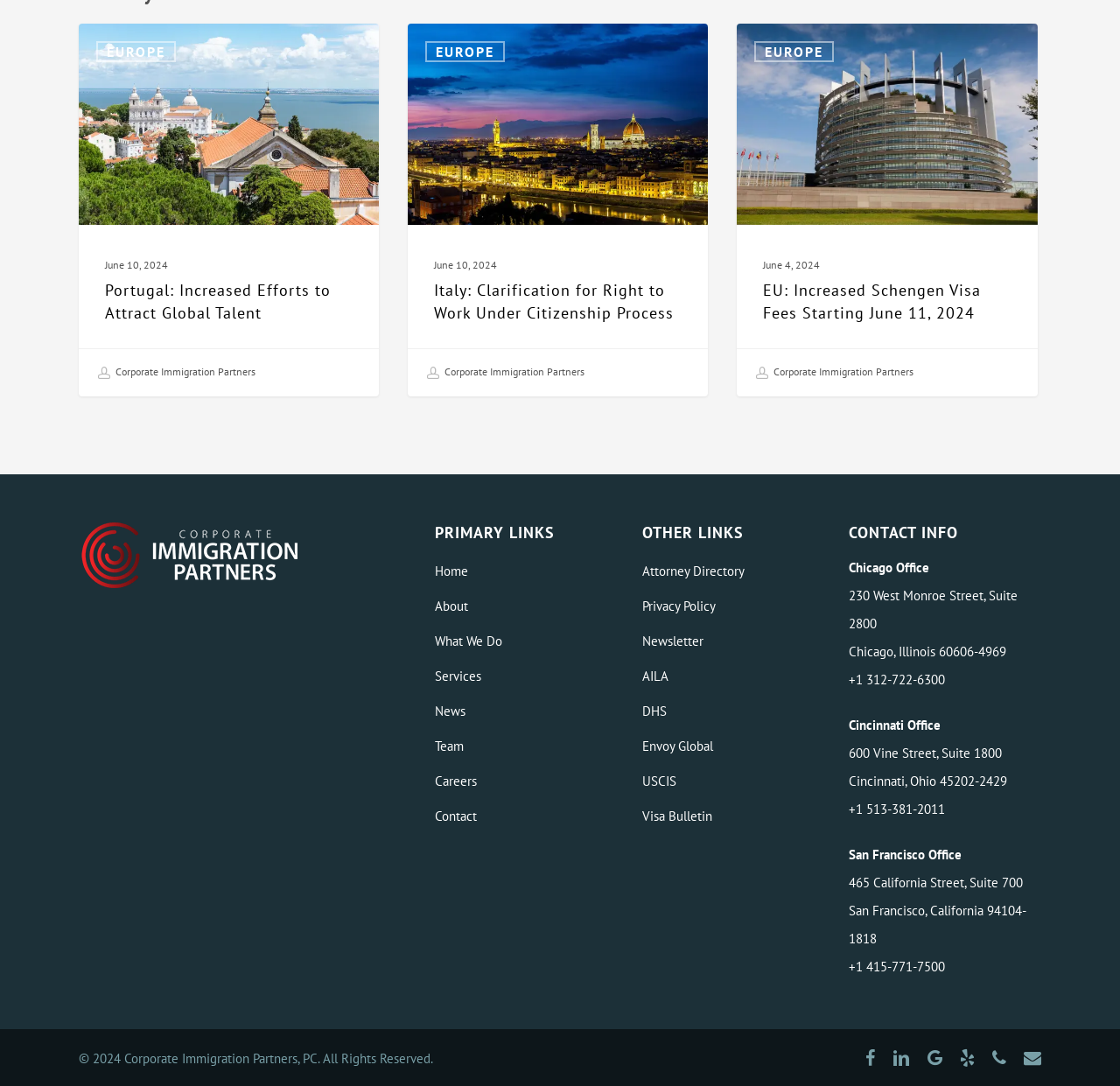What is the topic of the first news article?
Please give a detailed and elaborate answer to the question based on the image.

I determined the answer by looking at the first link on the webpage, which has an image and a heading with the same text. The text describes a news article about Portugal's efforts to attract global talent.